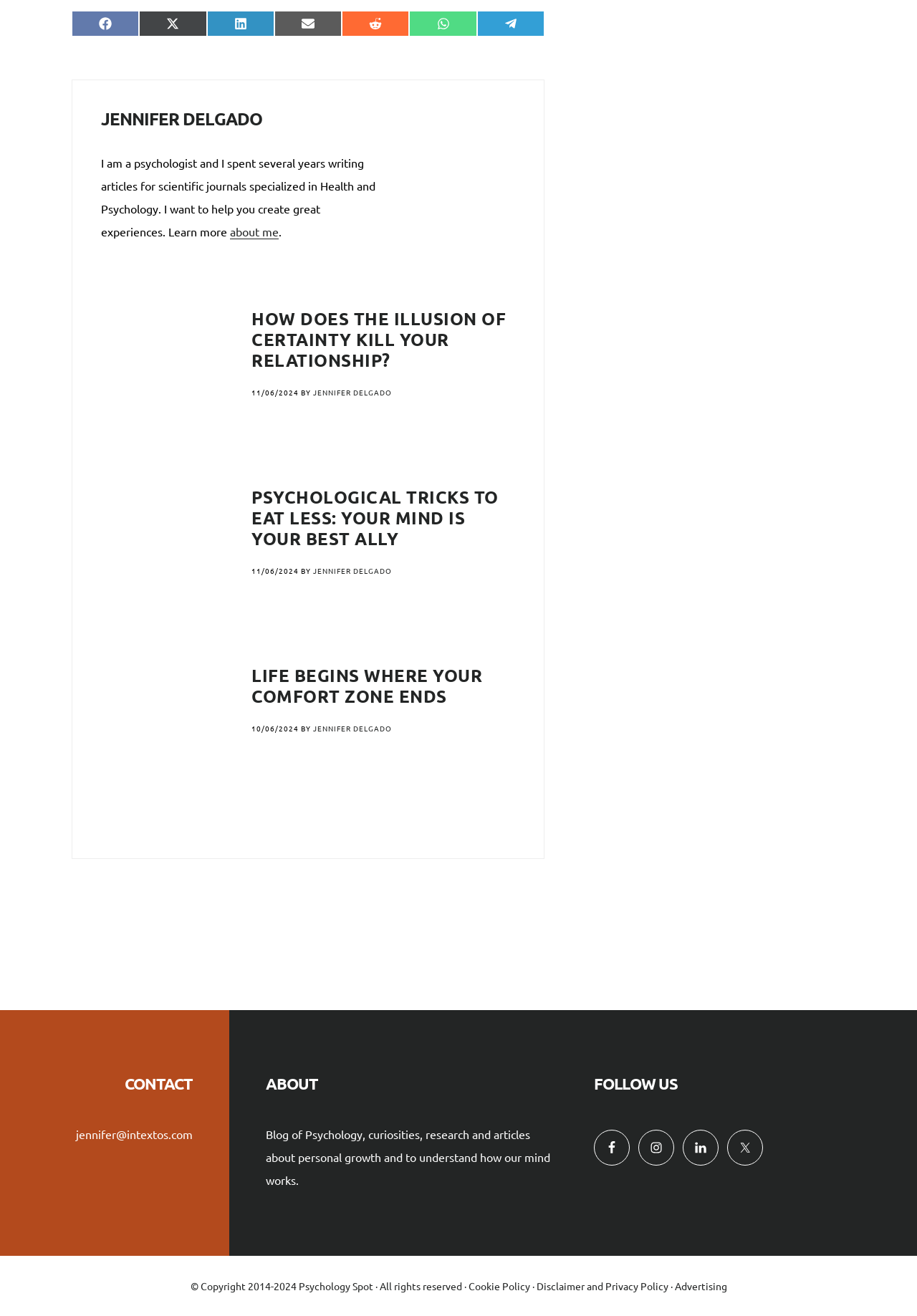How many articles are displayed on the webpage? Examine the screenshot and reply using just one word or a brief phrase.

3